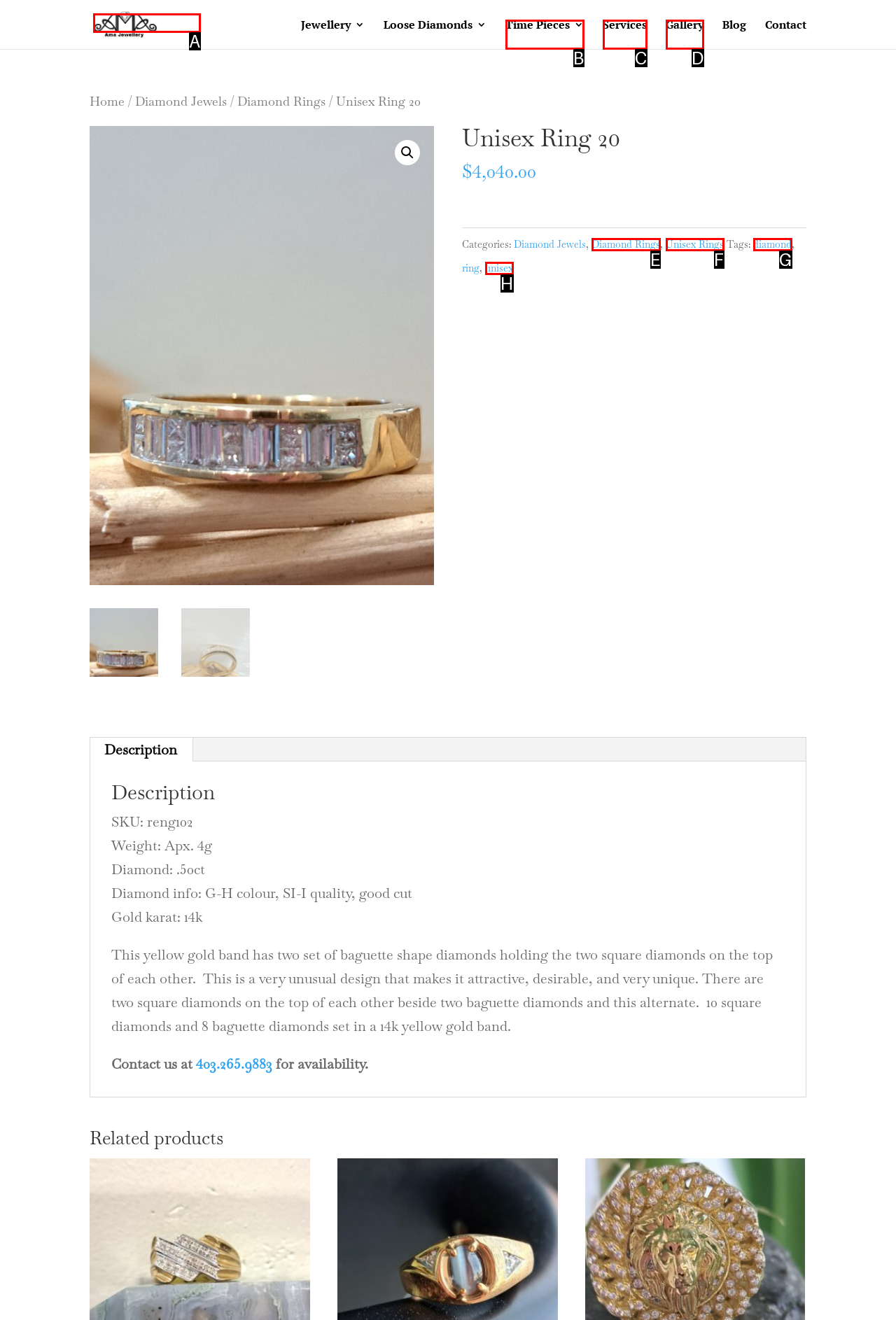Tell me which option best matches the description: Simple Veterinary X Ray Table
Answer with the option's letter from the given choices directly.

None